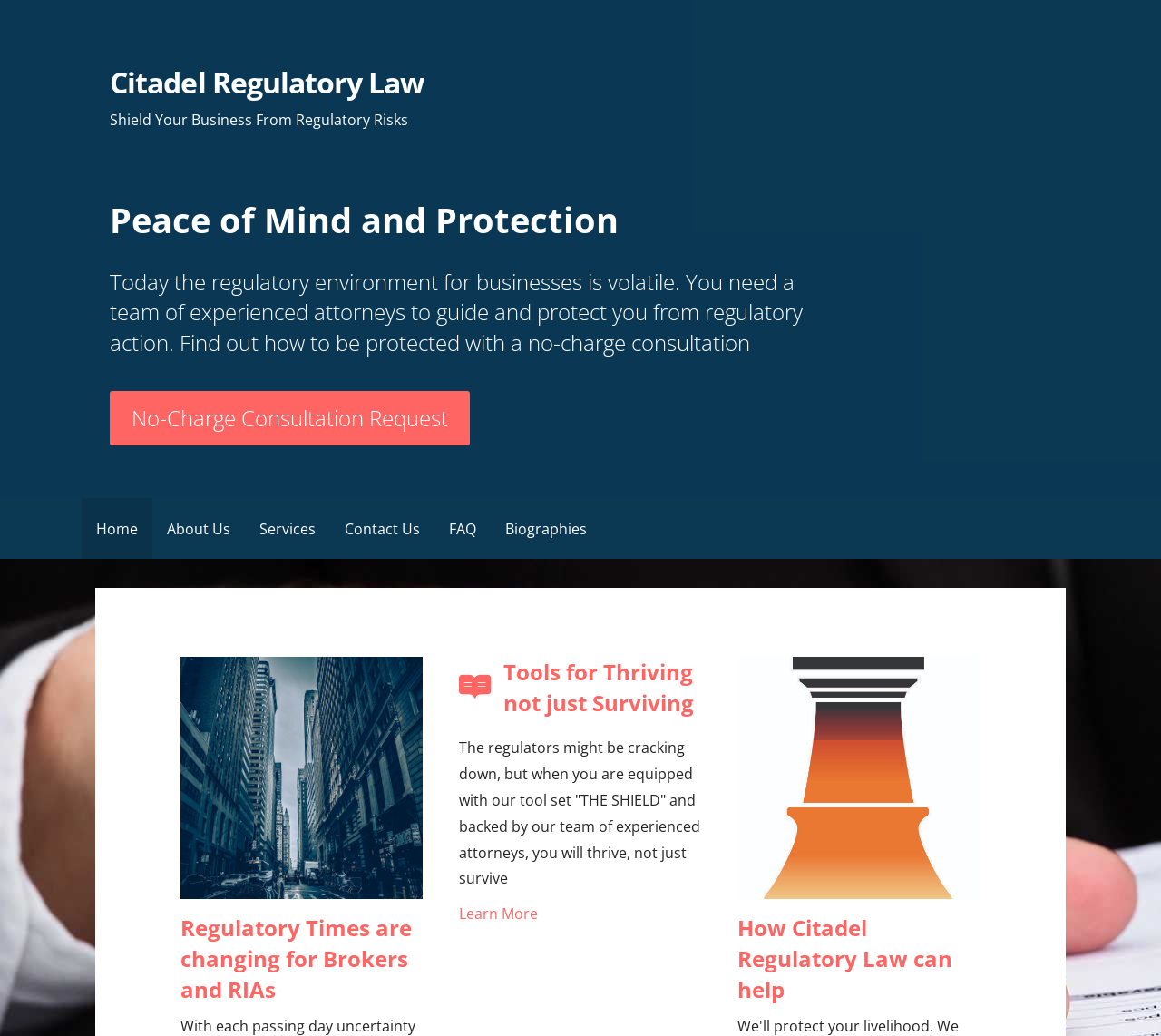Pinpoint the bounding box coordinates of the area that must be clicked to complete this instruction: "View 'gallery-6'".

[0.156, 0.853, 0.364, 0.873]